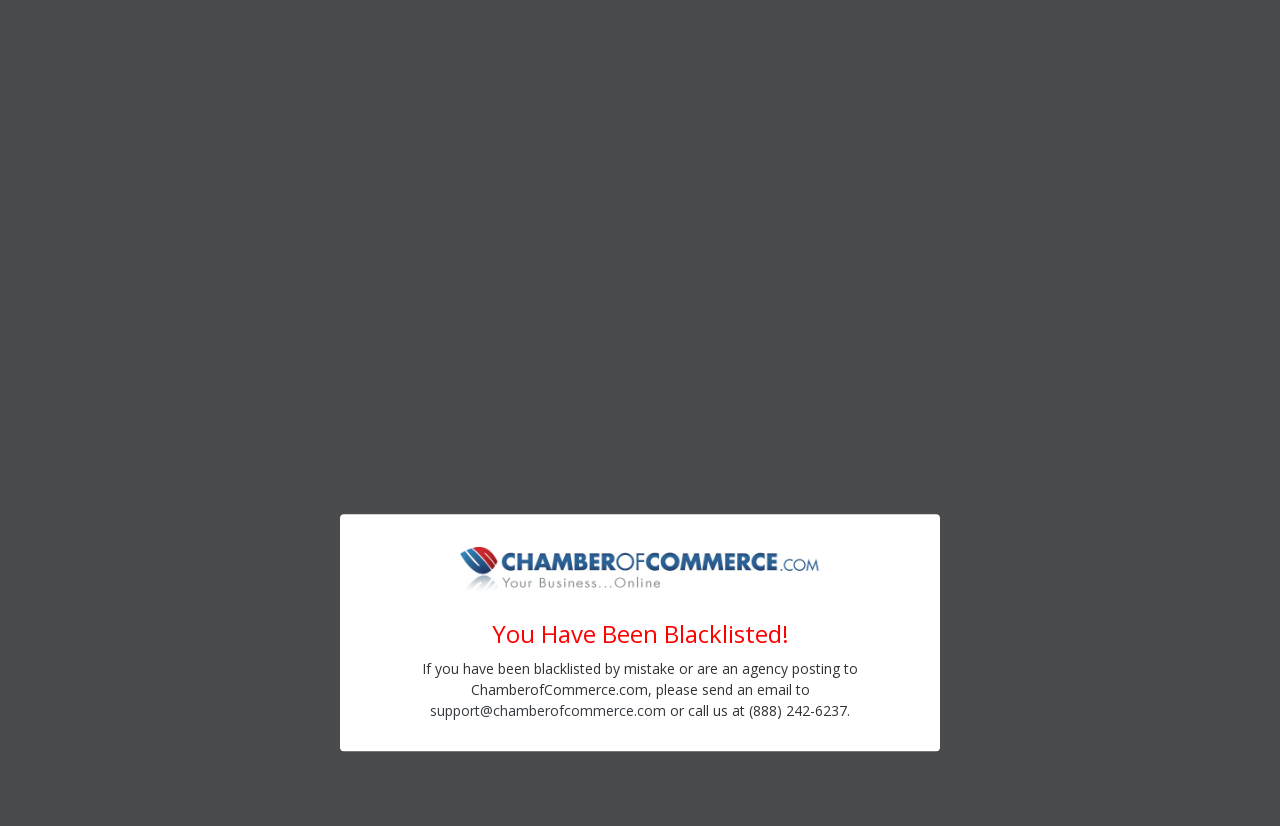Provide the bounding box coordinates of the HTML element this sentence describes: "support@chamberofcommerce.com". The bounding box coordinates consist of four float numbers between 0 and 1, i.e., [left, top, right, bottom].

[0.336, 0.848, 0.52, 0.871]